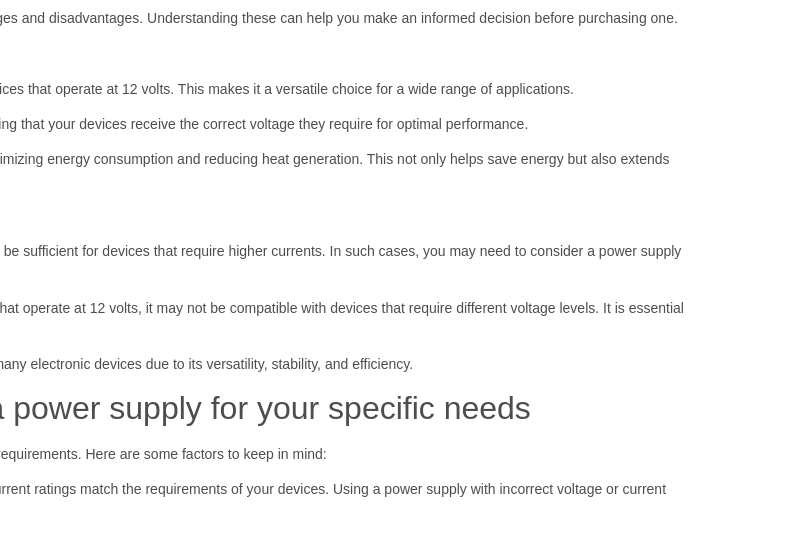Create a vivid and detailed description of the image.

This image provides an informative visual representation of the advantages and disadvantages of a 12v 2.5a power supply, focusing on its versatility for various applications. It highlights key points such as compatibility with devices requiring 12 volts, the stability of power delivery, and the efficiency of energy consumption, which minimizes heat generation and extends the lifespan of connected devices. It also addresses limitations, such as restricted current capacity for high-power devices and compatibility issues with different voltage requirements. Additionally, the image serves as a guide on essential considerations for selecting a power supply, emphasizing the need to match voltage and current ratings, look for high efficiency, and evaluate brand reputation. This encapsulates the information necessary for making an informed decision when choosing a power supply for specific electronic needs.